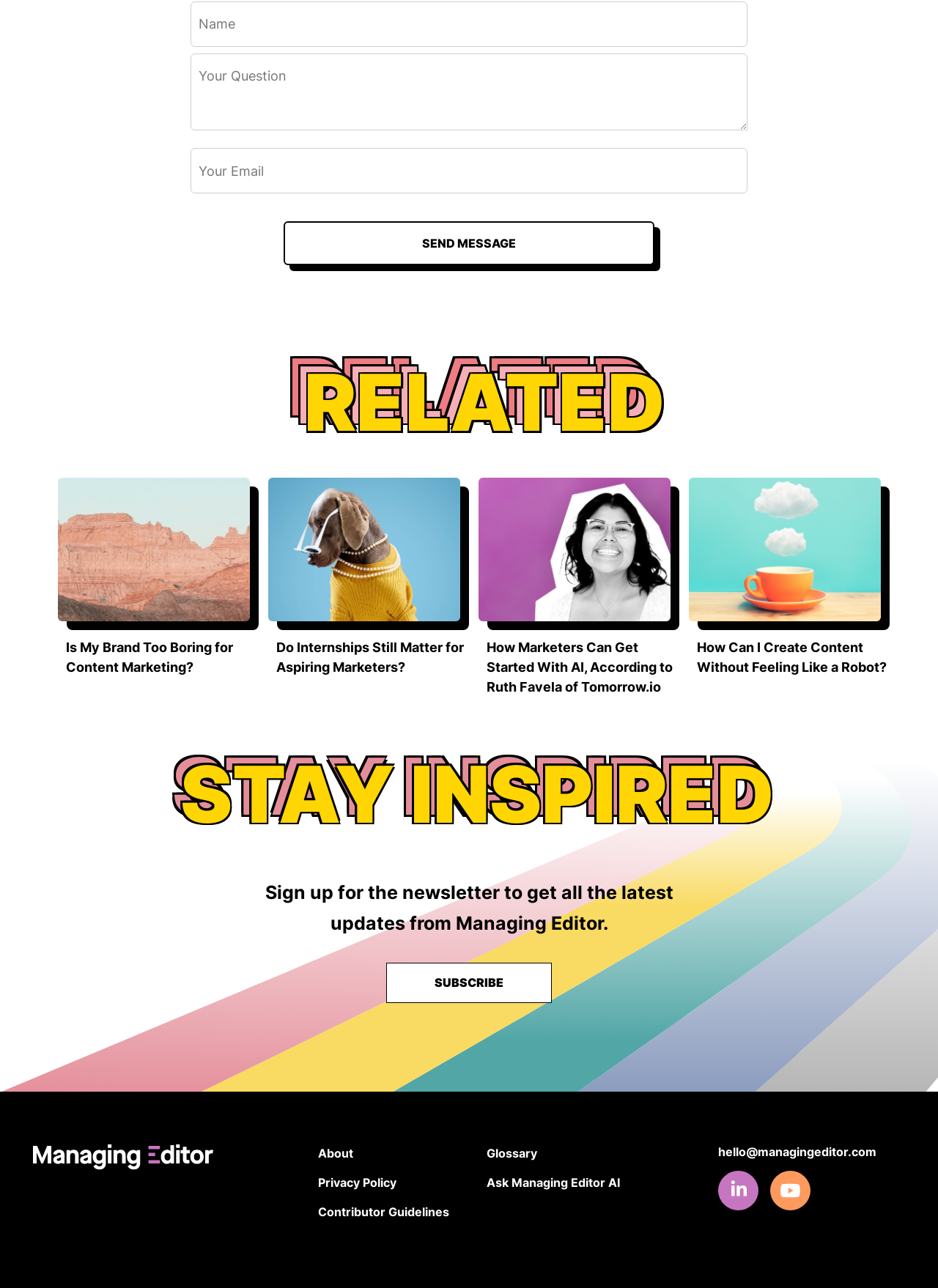Answer the question below with a single word or a brief phrase: 
What is the logo at the top left?

Managing Editor logo